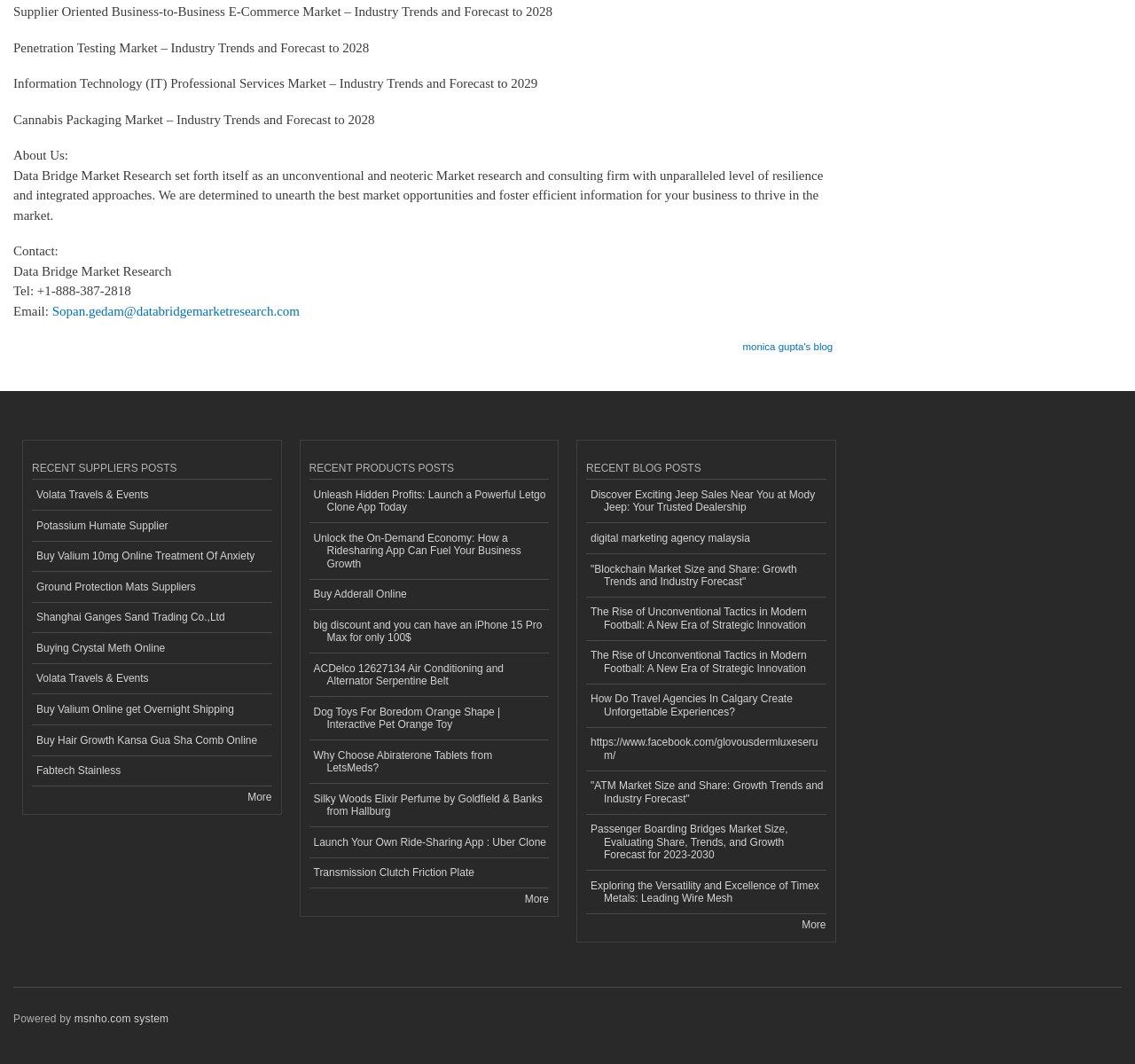Locate the bounding box of the UI element described in the following text: "https://www.facebook.com/glovousdermluxeserum/".

[0.516, 0.684, 0.728, 0.725]